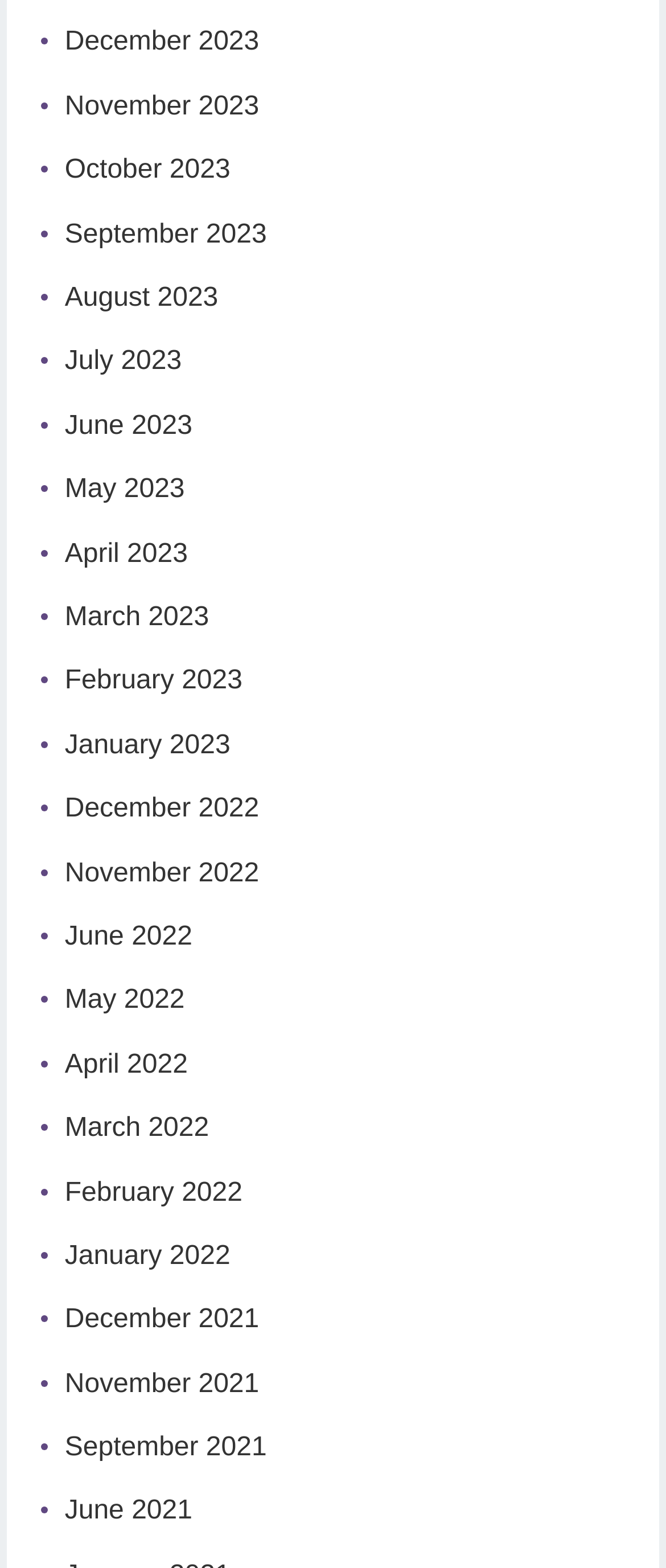Pinpoint the bounding box coordinates of the element that must be clicked to accomplish the following instruction: "View November 2022". The coordinates should be in the format of four float numbers between 0 and 1, i.e., [left, top, right, bottom].

[0.097, 0.547, 0.389, 0.566]